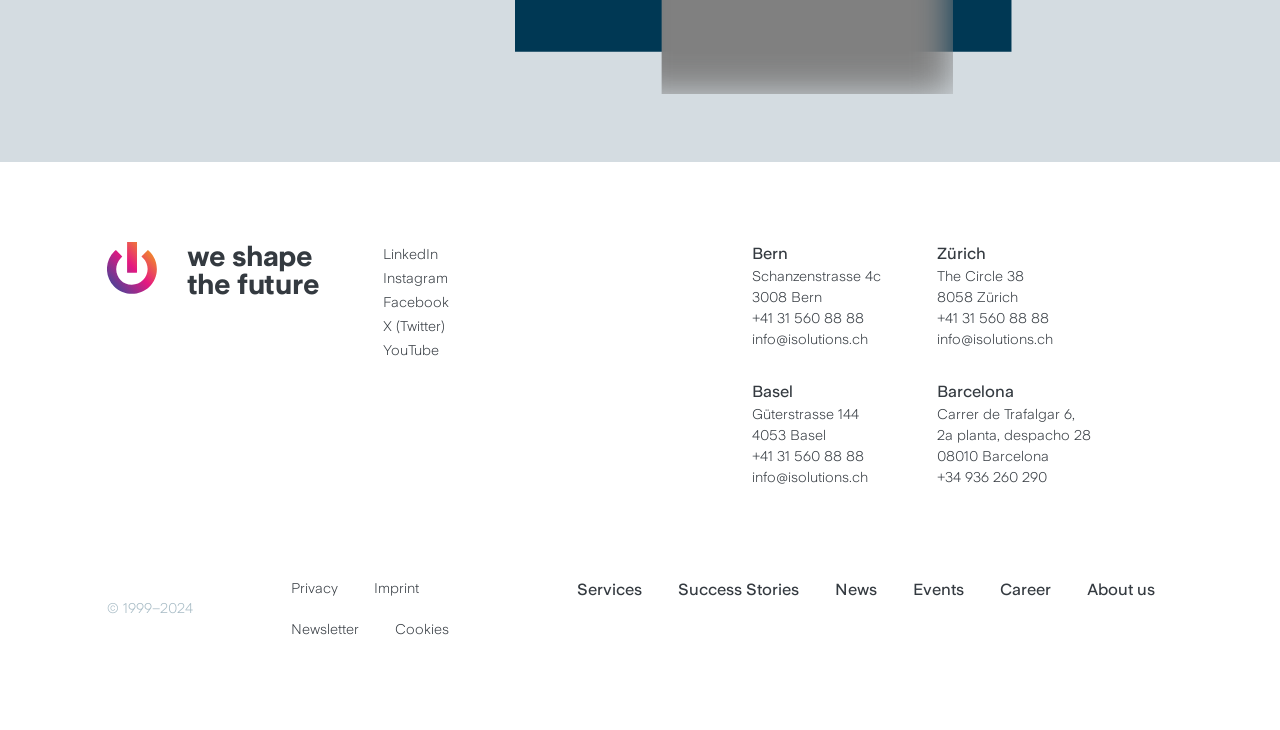Using the details from the image, please elaborate on the following question: How many links are available at the bottom of the webpage?

There are 9 links available at the bottom of the webpage, namely Privacy, Imprint, Newsletter, Cookies, Services, Success Stories, News, Events, and Career, which provide additional information about the company and its services.